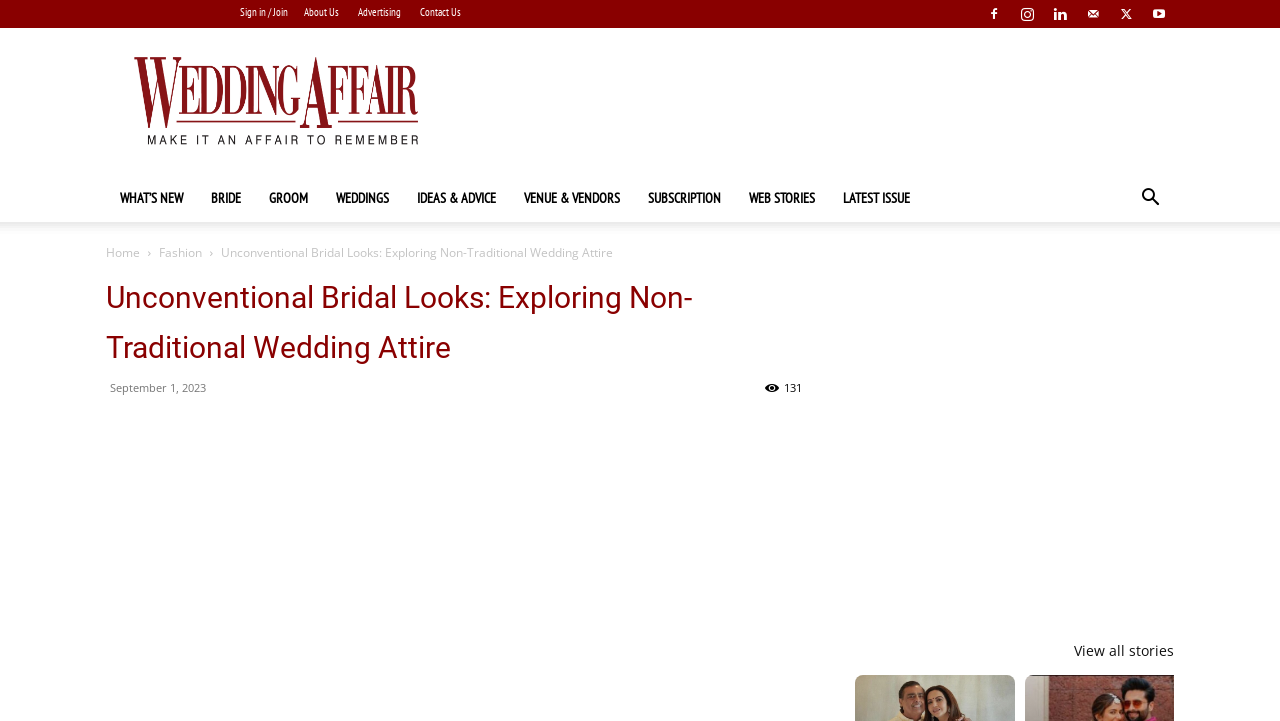Please locate the UI element described by "aria-label="Advertisement" name="aswift_2" title="Advertisement"" and provide its bounding box coordinates.

[0.348, 0.078, 0.917, 0.202]